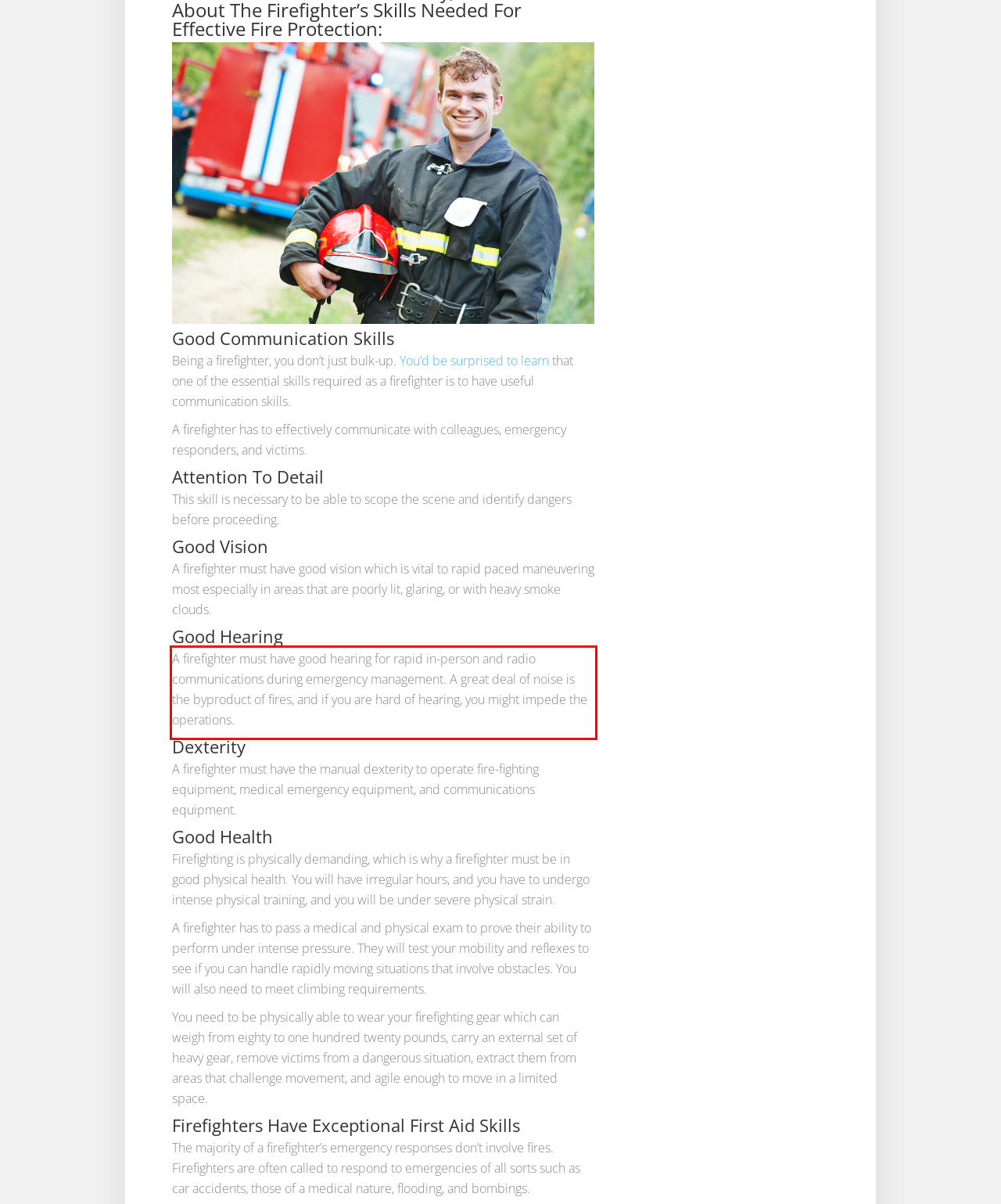Please take the screenshot of the webpage, find the red bounding box, and generate the text content that is within this red bounding box.

A firefighter must have good hearing for rapid in-person and radio communications during emergency management. A great deal of noise is the byproduct of fires, and if you are hard of hearing, you might impede the operations.